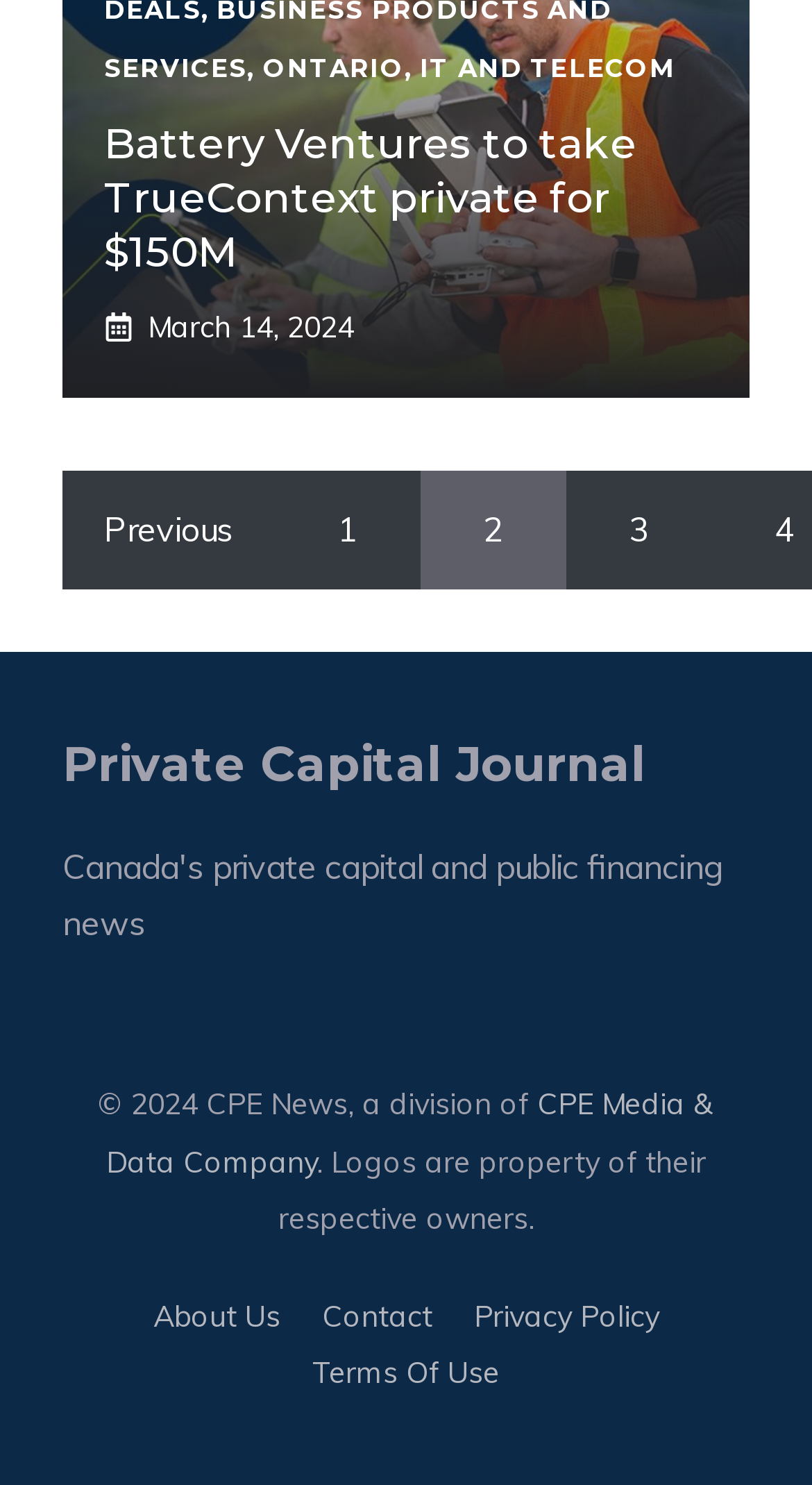Based on the element description Privacy Policy, identify the bounding box coordinates for the UI element. The coordinates should be in the format (top-left x, top-left y, bottom-right x, bottom-right y) and within the 0 to 1 range.

[0.583, 0.874, 0.812, 0.899]